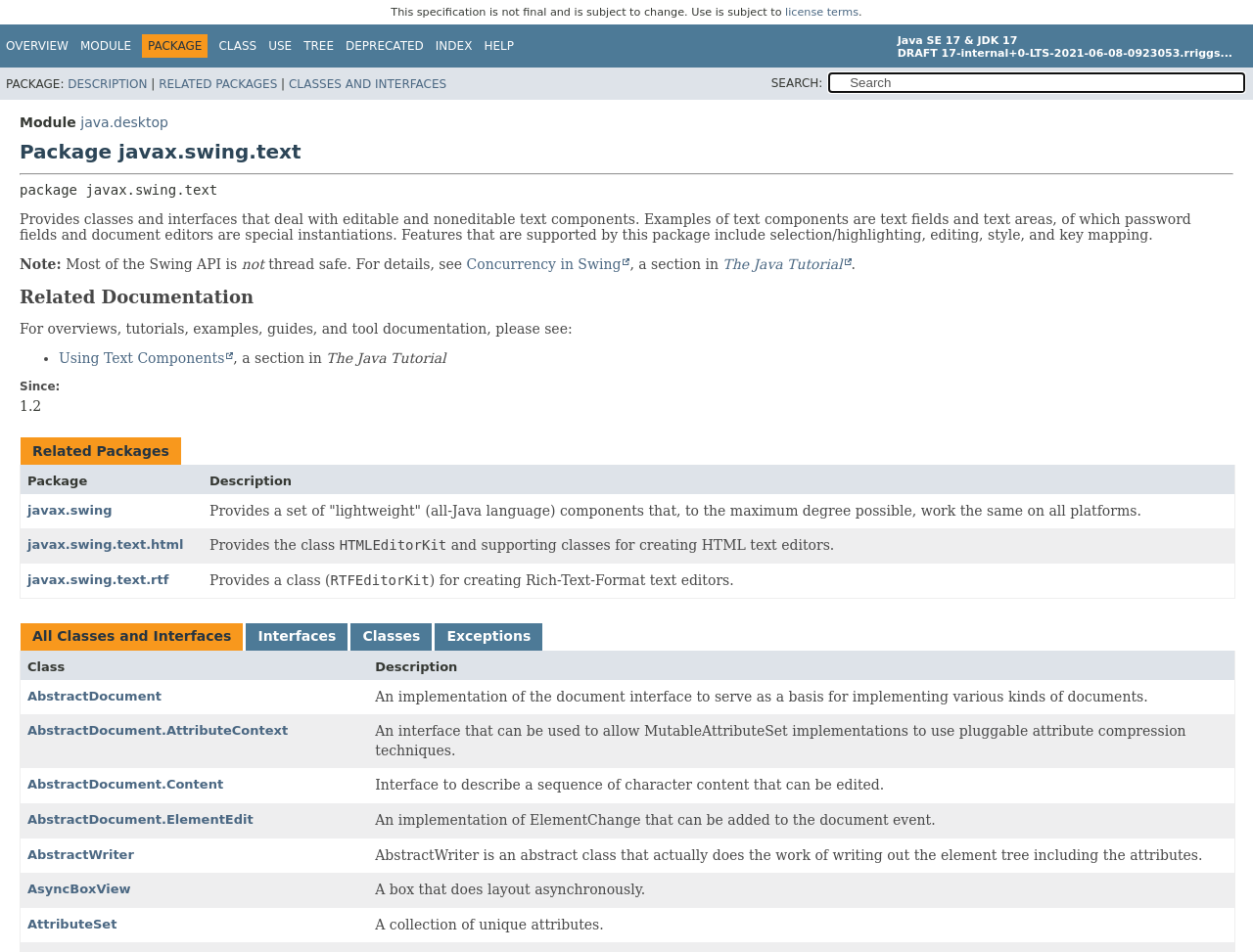Determine the bounding box for the UI element as described: "Related Packages". The coordinates should be represented as four float numbers between 0 and 1, formatted as [left, top, right, bottom].

[0.127, 0.081, 0.221, 0.095]